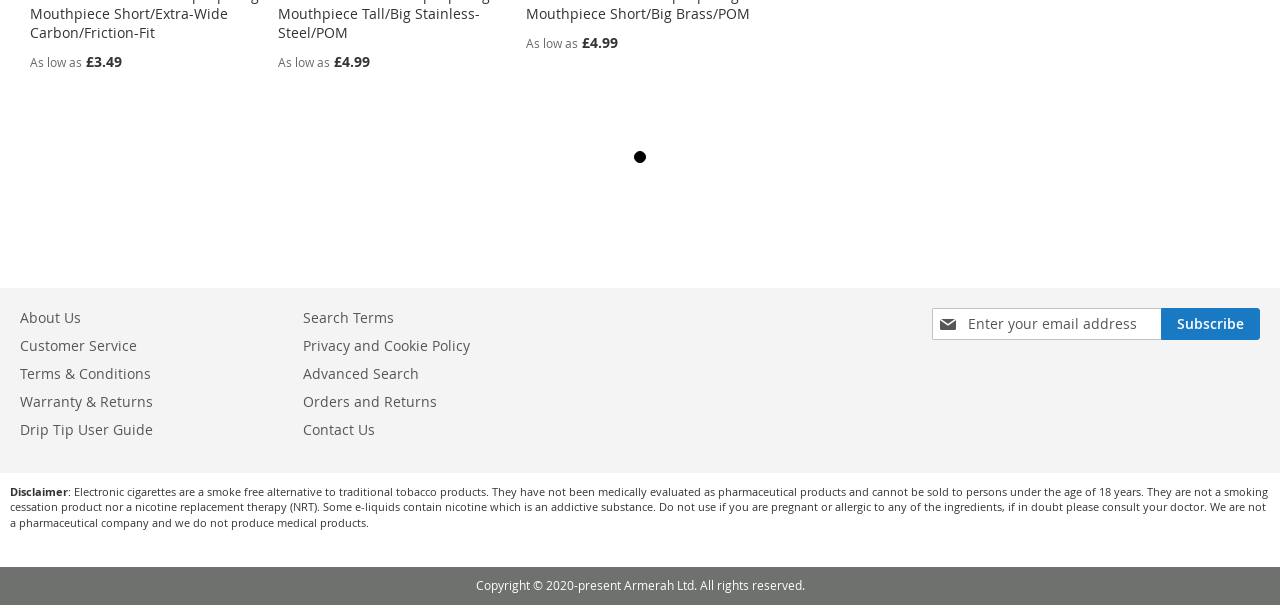What is the purpose of the textbox?
Provide a comprehensive and detailed answer to the question.

The textbox is located next to the text 'Sign Up for Our Newsletter:' and is used to input email addresses to subscribe to the newsletter.